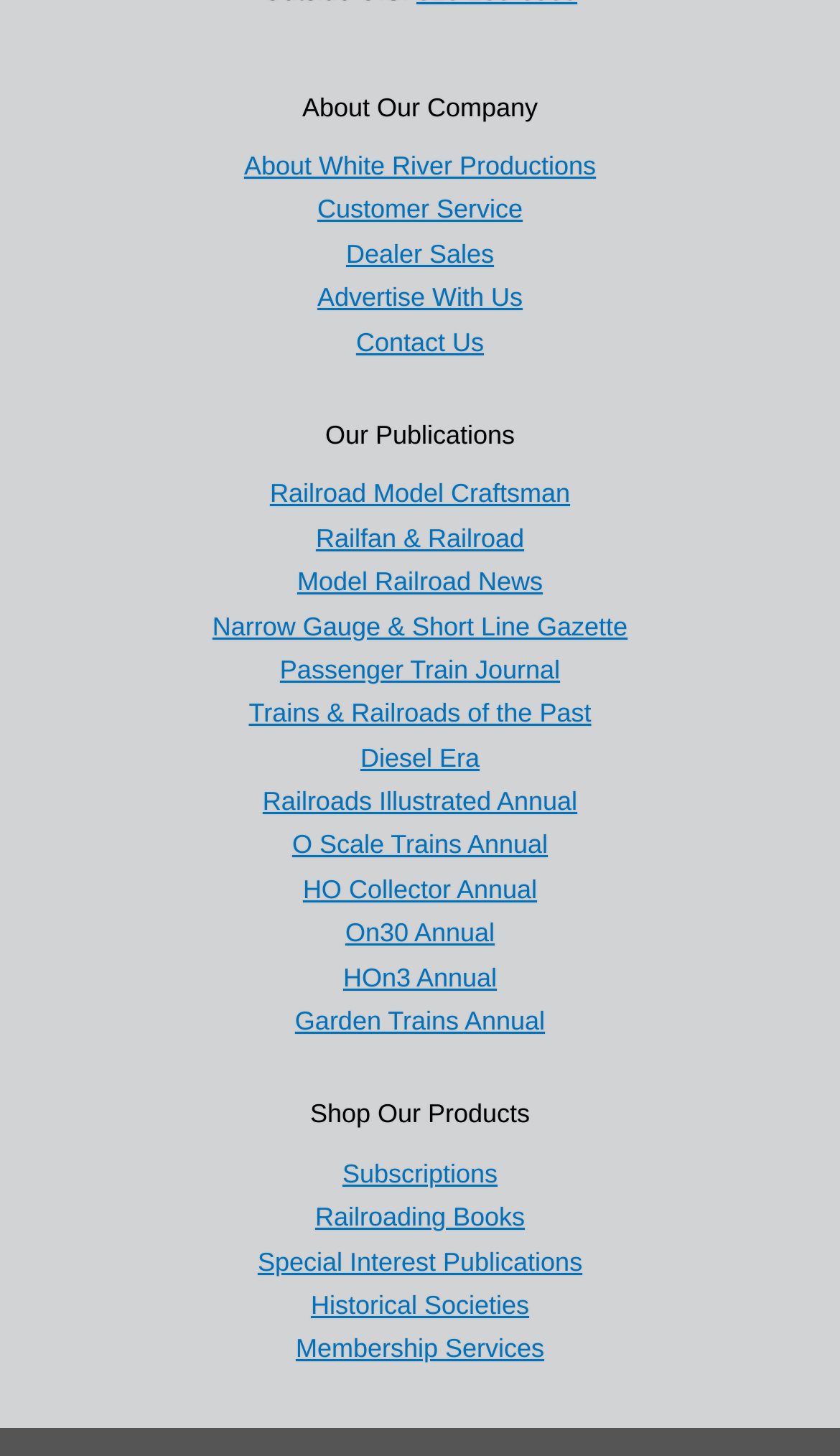Provide the bounding box coordinates for the UI element that is described by this text: "Dealer Sales". The coordinates should be in the form of four float numbers between 0 and 1: [left, top, right, bottom].

[0.412, 0.164, 0.588, 0.185]